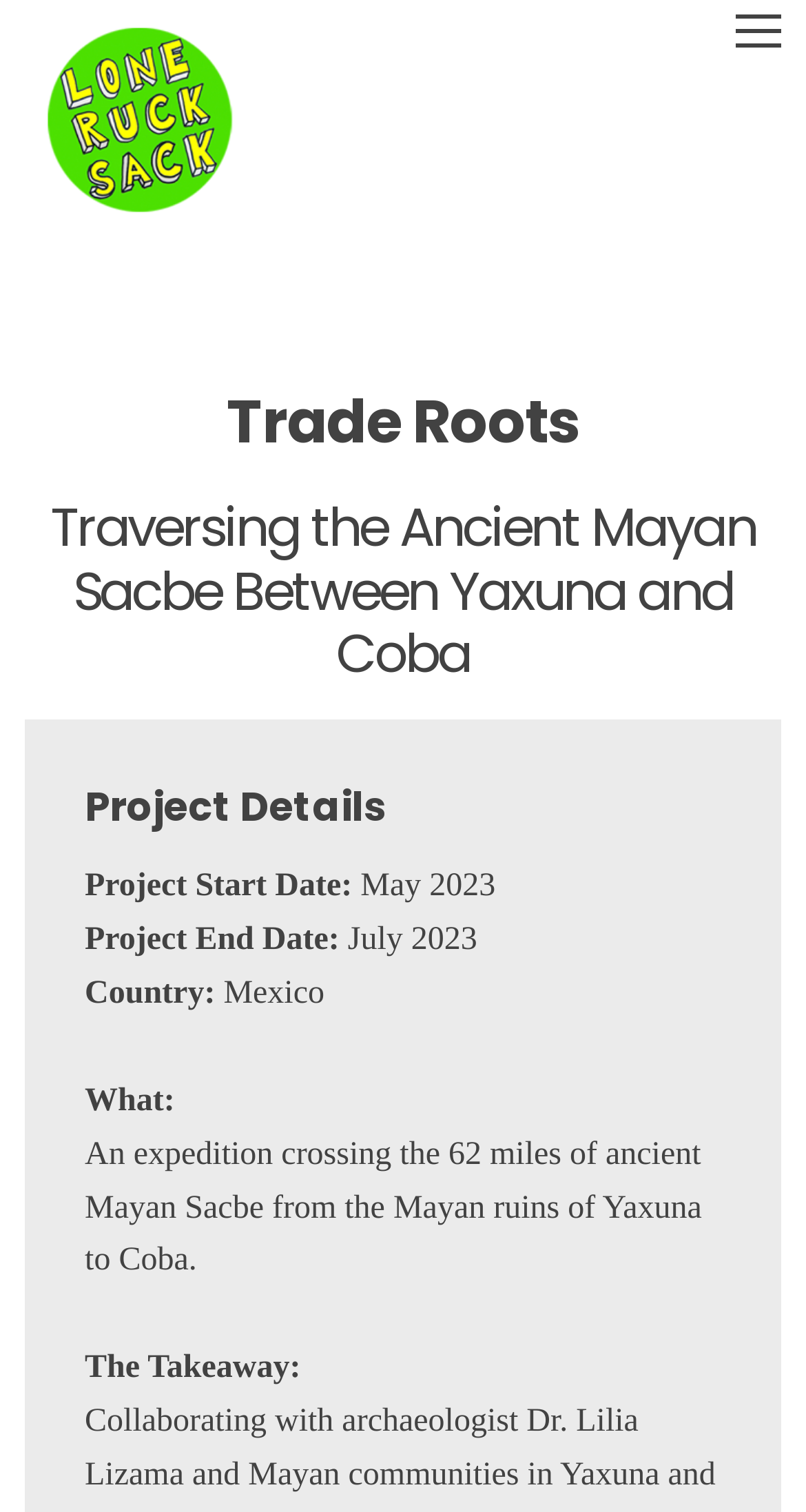Locate the bounding box of the UI element based on this description: "parent_node: Expeditions + Projects". Provide four float numbers between 0 and 1 as [left, top, right, bottom].

[0.914, 0.008, 0.97, 0.033]